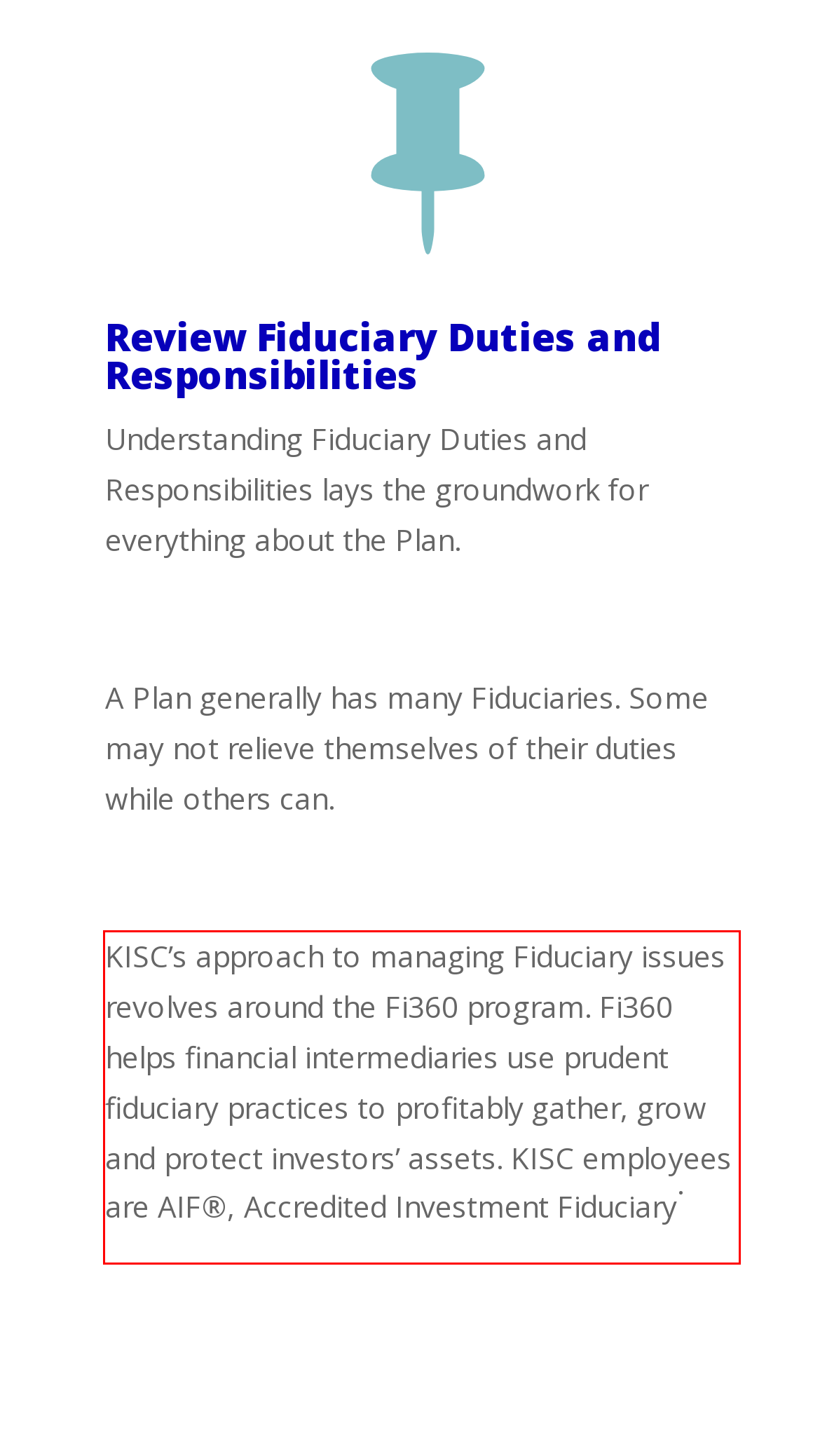Please take the screenshot of the webpage, find the red bounding box, and generate the text content that is within this red bounding box.

KISC’s approach to managing Fiduciary issues revolves around the Fi360 program. Fi360 helps financial intermediaries use prudent fiduciary practices to profitably gather, grow and protect investors’ assets. KISC employees are AIF®, Accredited Investment Fiduciary.